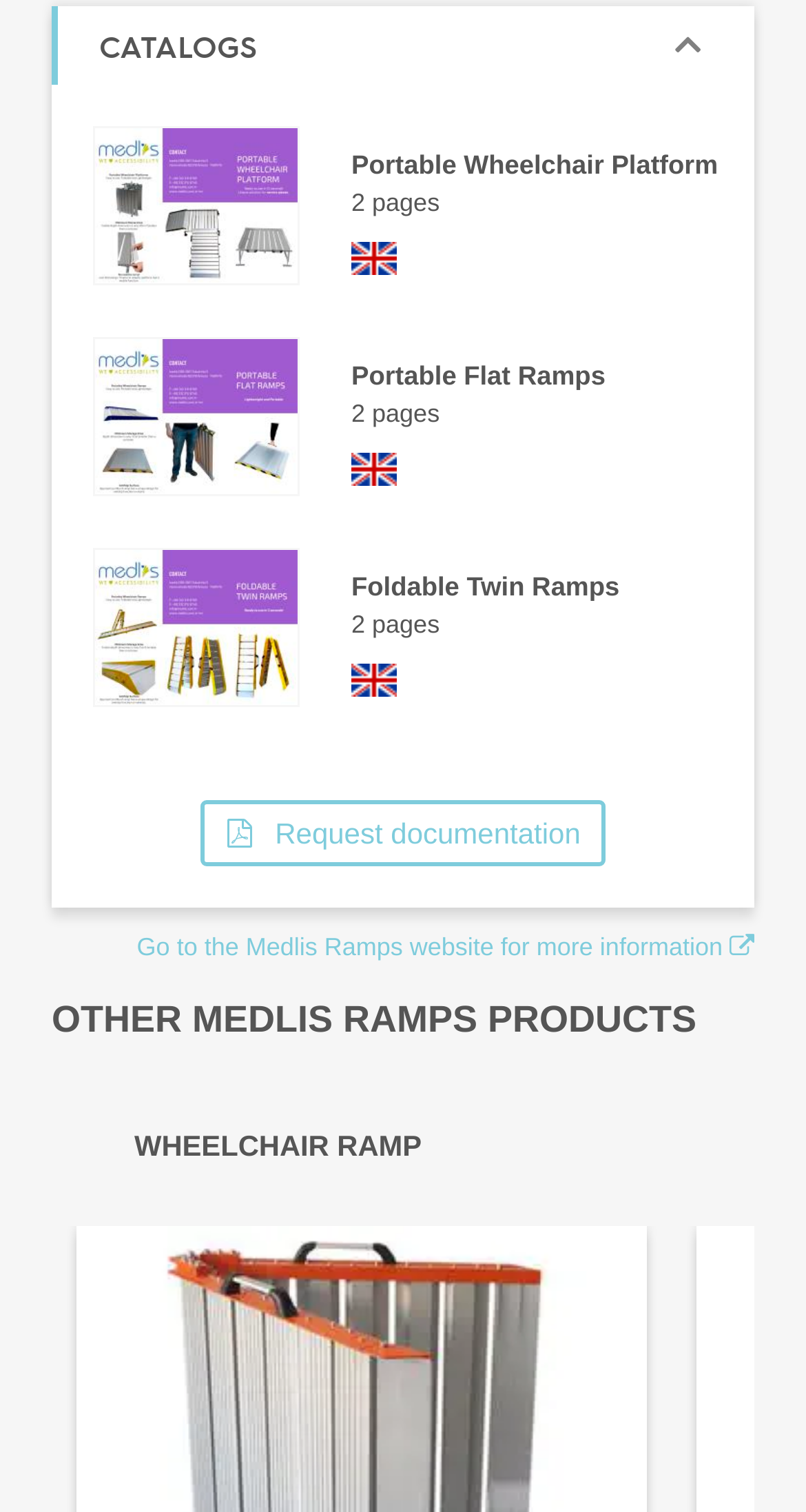Please identify the bounding box coordinates of the area that needs to be clicked to follow this instruction: "Go to the Medlis Ramps website for more information".

[0.17, 0.617, 0.936, 0.636]